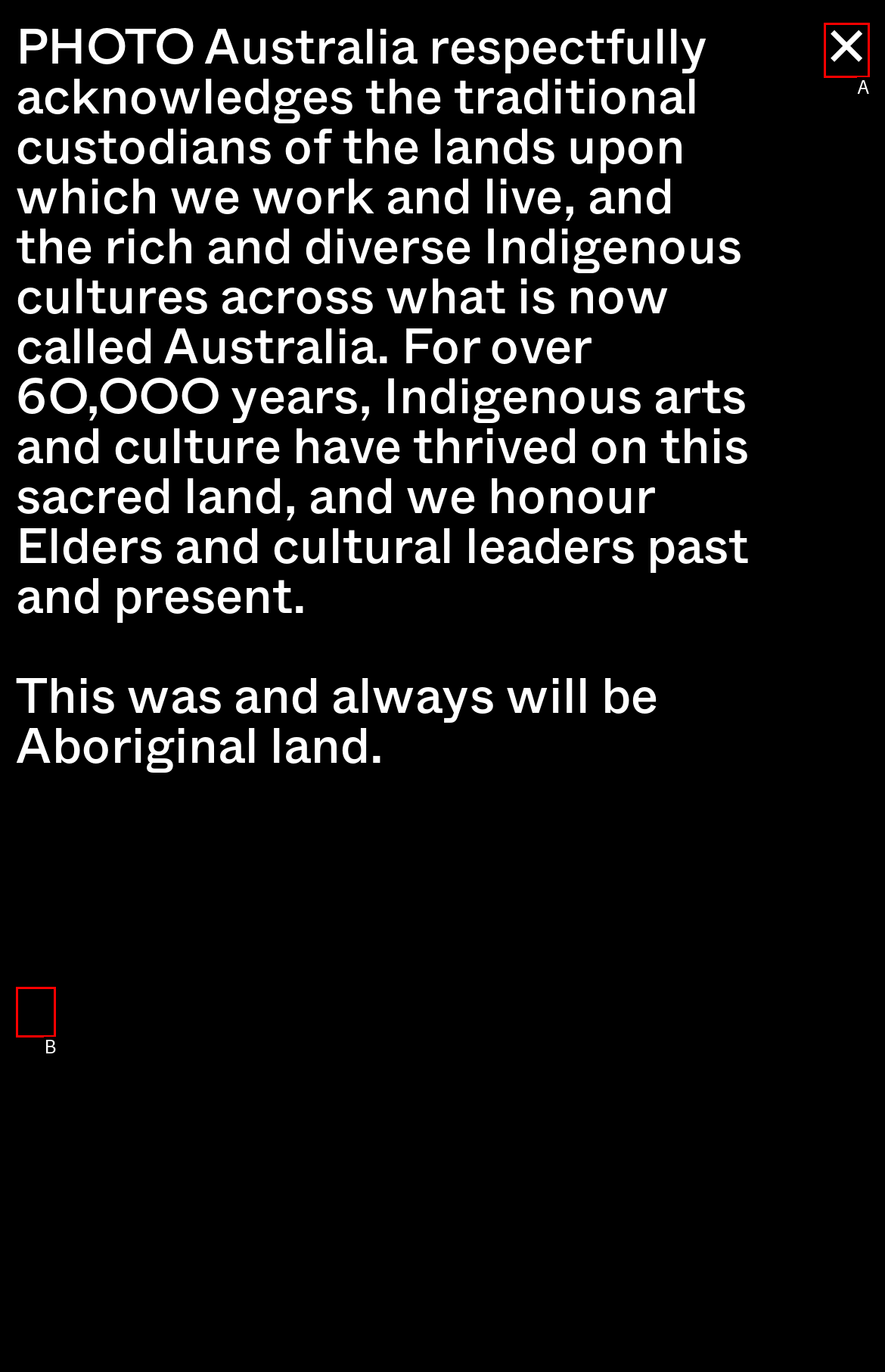Select the letter from the given choices that aligns best with the description: [i]. Reply with the specific letter only.

B